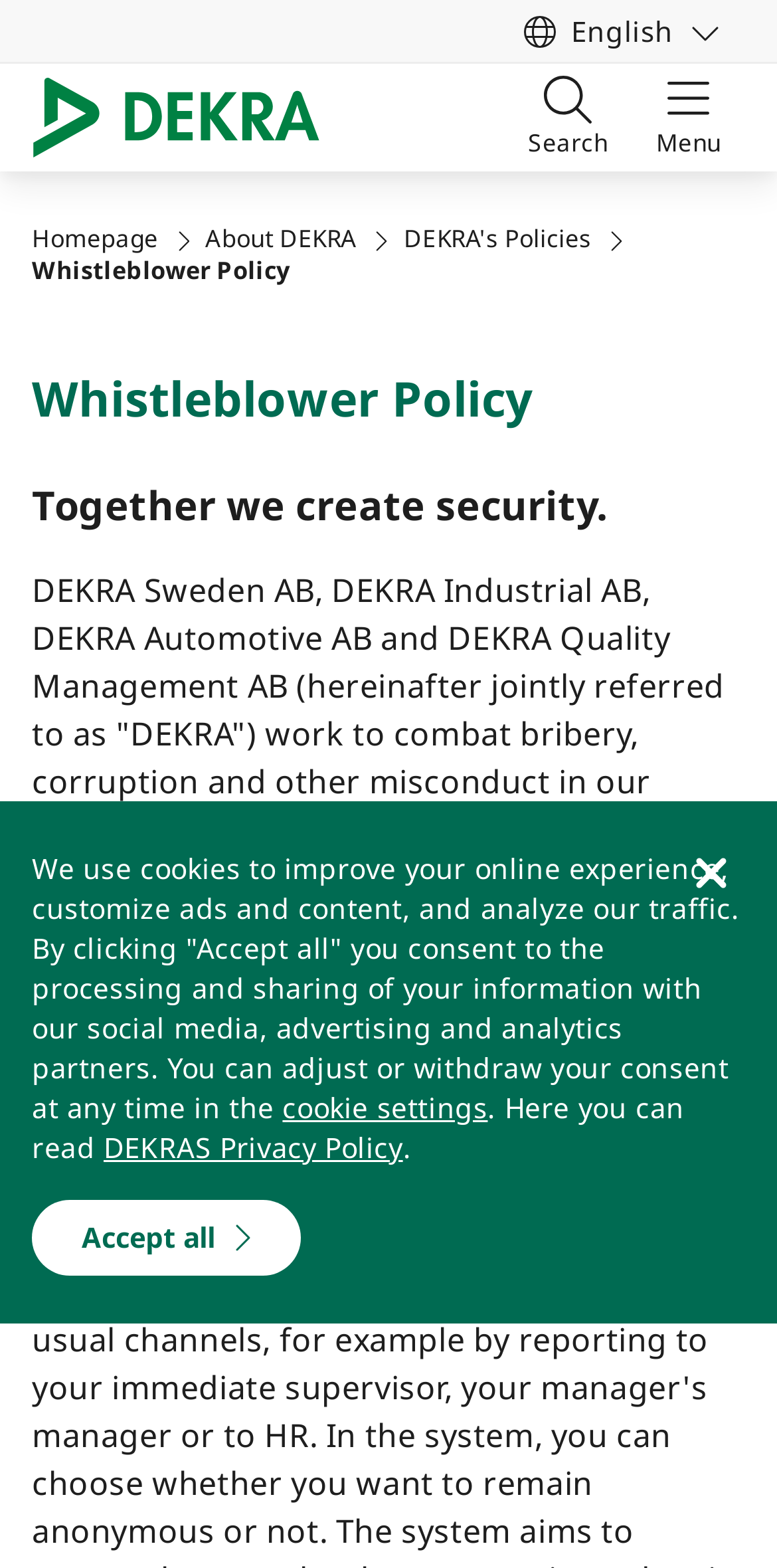Identify the bounding box of the UI element described as follows: "English English Svenska". Provide the coordinates as four float numbers in the range of 0 to 1 [left, top, right, bottom].

[0.643, 0.0, 0.959, 0.039]